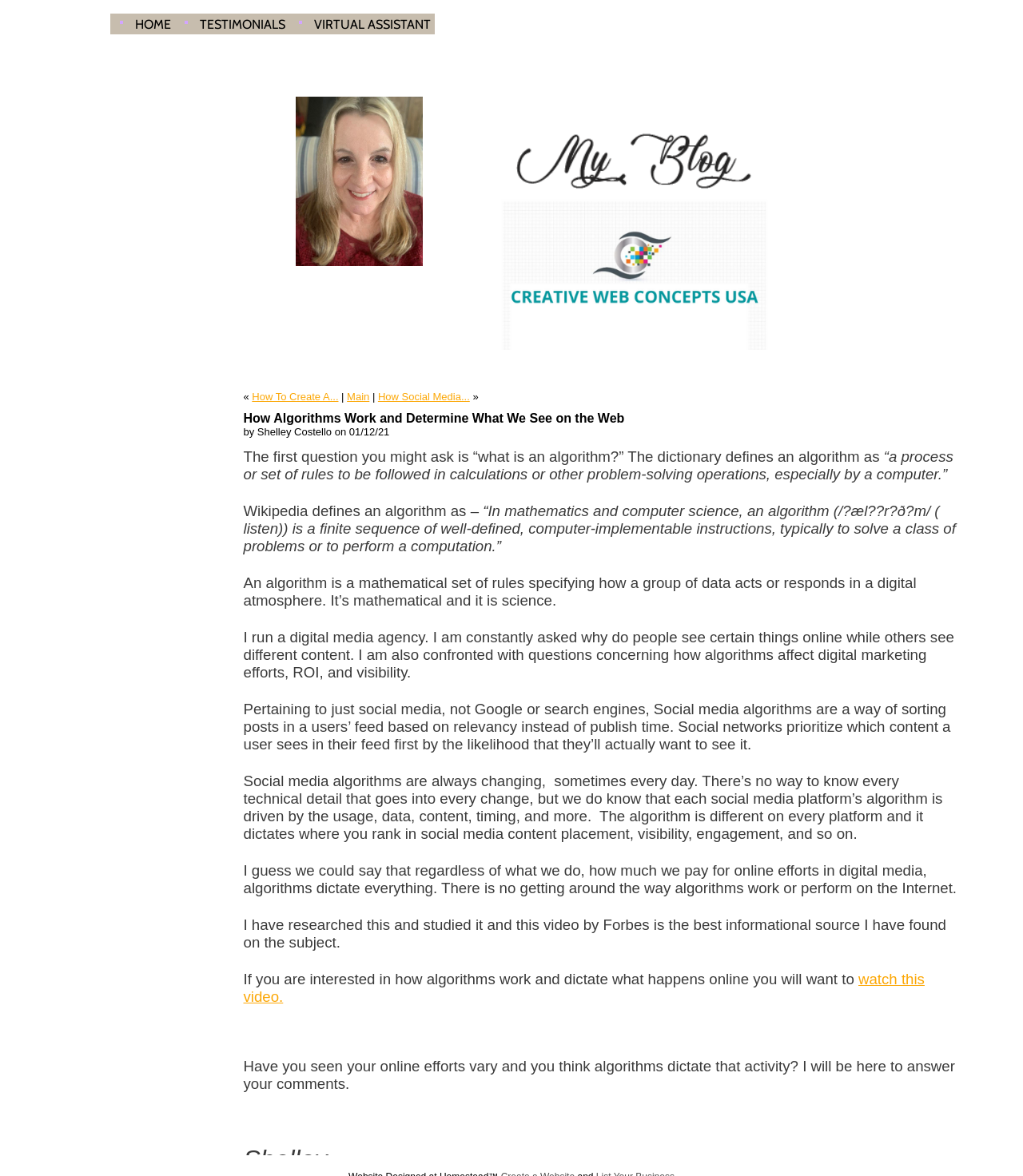What is recommended to watch for more information on algorithms?
Using the image as a reference, give a one-word or short phrase answer.

A video by Forbes